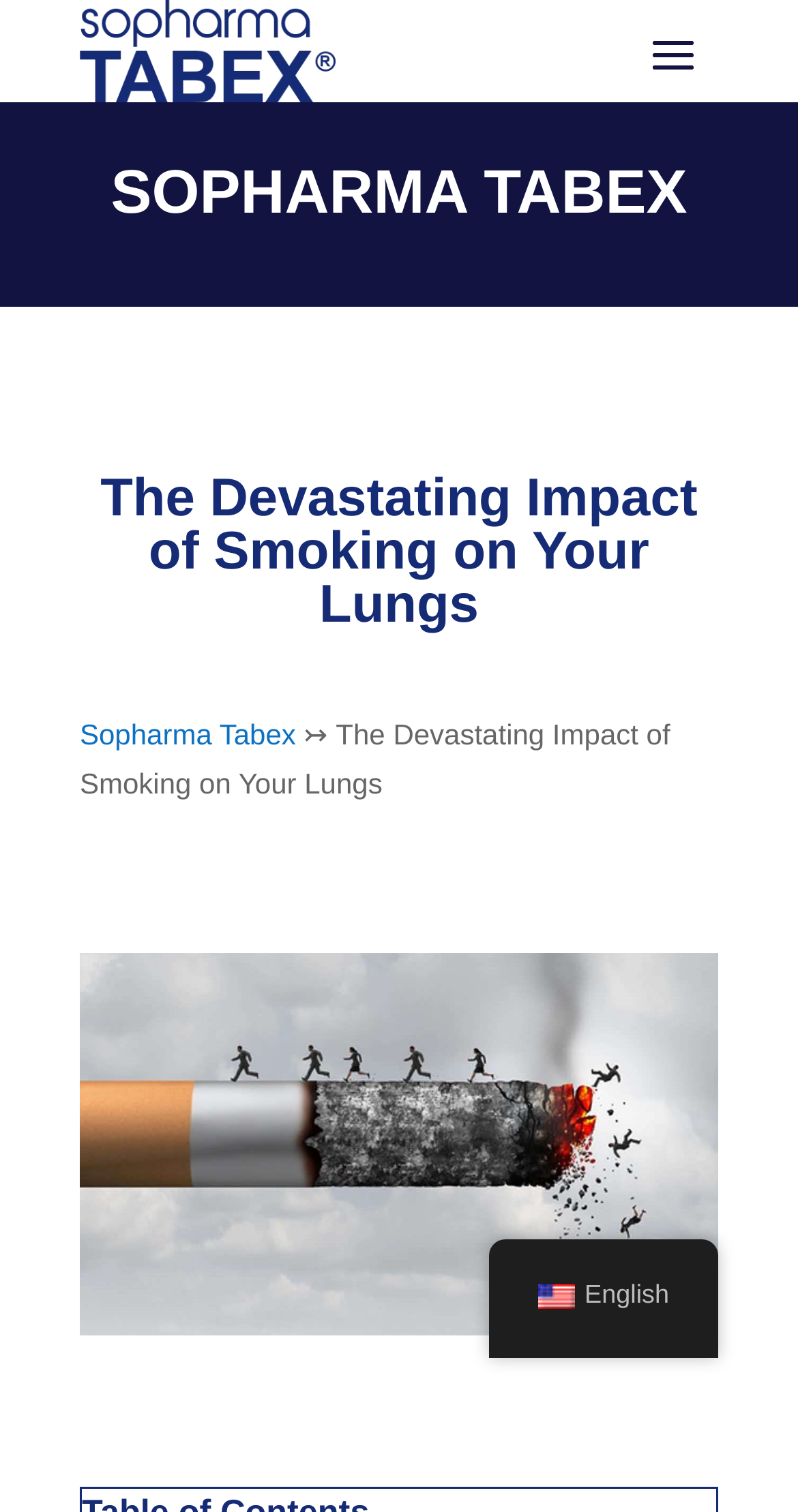Using the details from the image, please elaborate on the following question: What is the language of the webpage?

The language of the webpage is English, which can be inferred from the link 'en_US English' at the bottom right corner of the webpage with a bounding box of [0.612, 0.82, 0.9, 0.887].